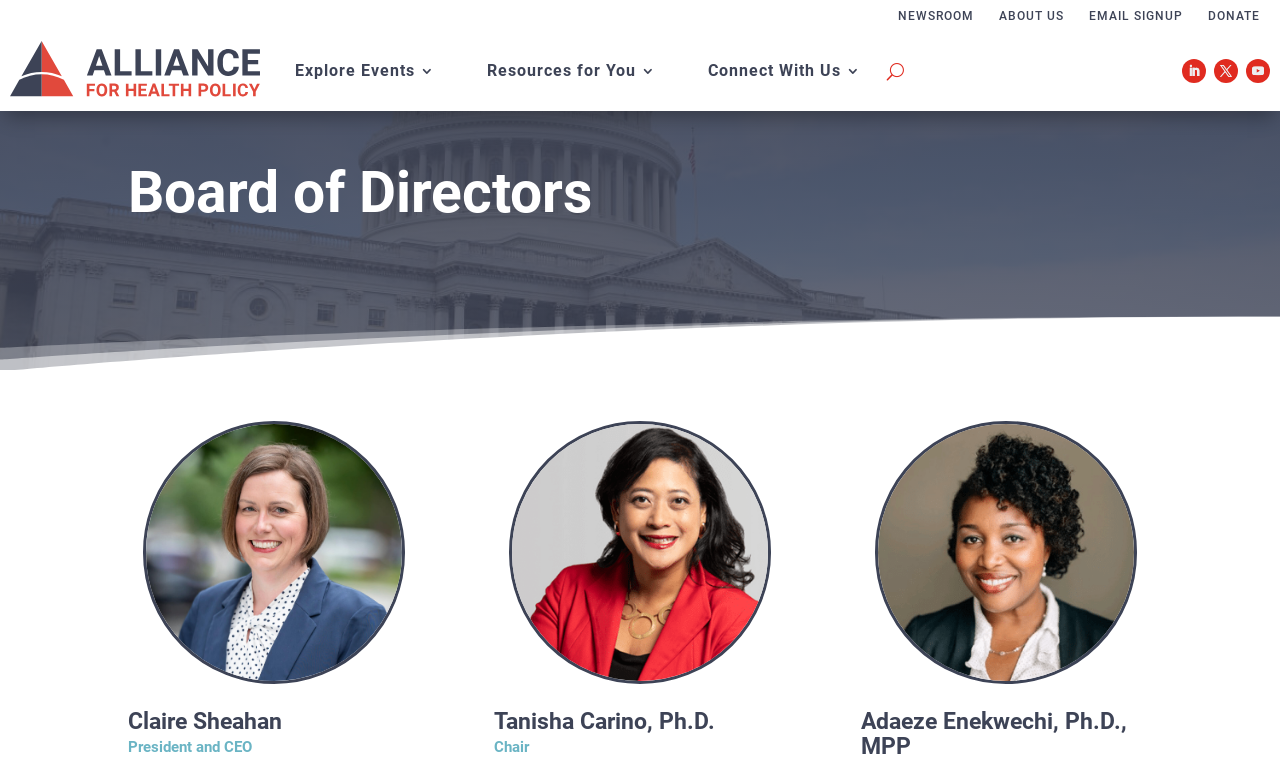Can you provide the bounding box coordinates for the element that should be clicked to implement the instruction: "Explore events"?

[0.23, 0.084, 0.34, 0.113]